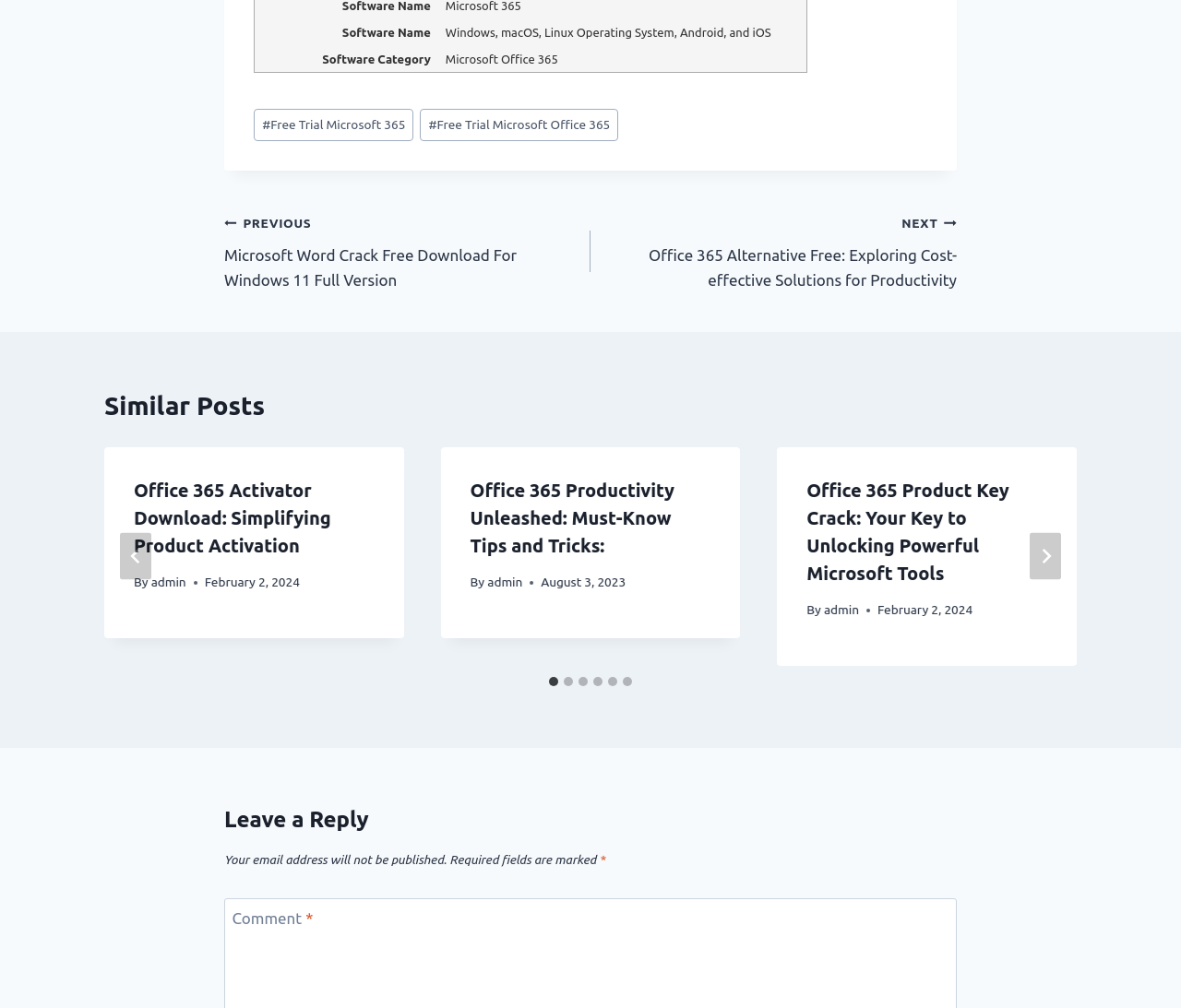Please identify the bounding box coordinates of the element I need to click to follow this instruction: "visit dB Acoustics Pte Ltd.".

None